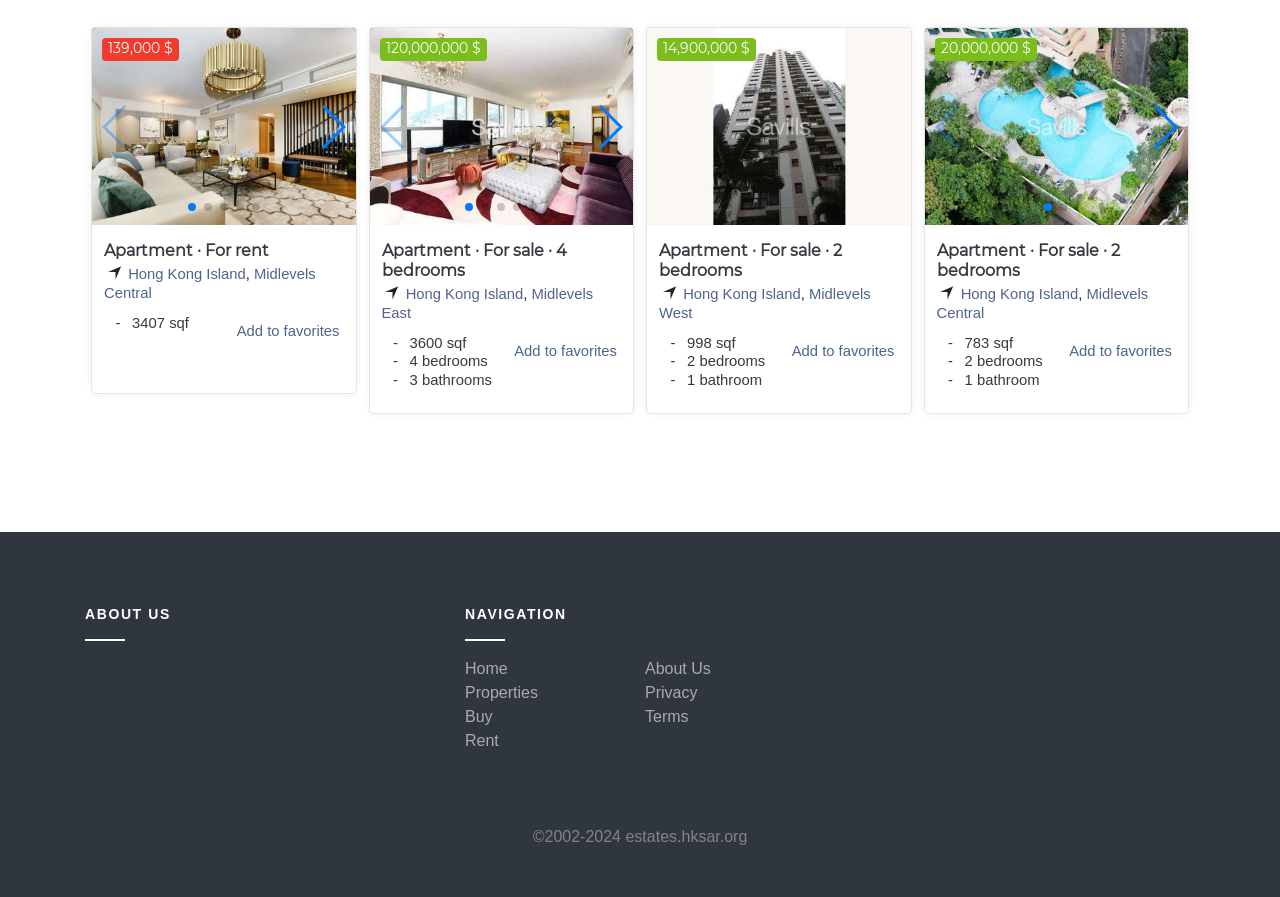Please respond in a single word or phrase: 
What is the copyright year range of the website?

2002-2024